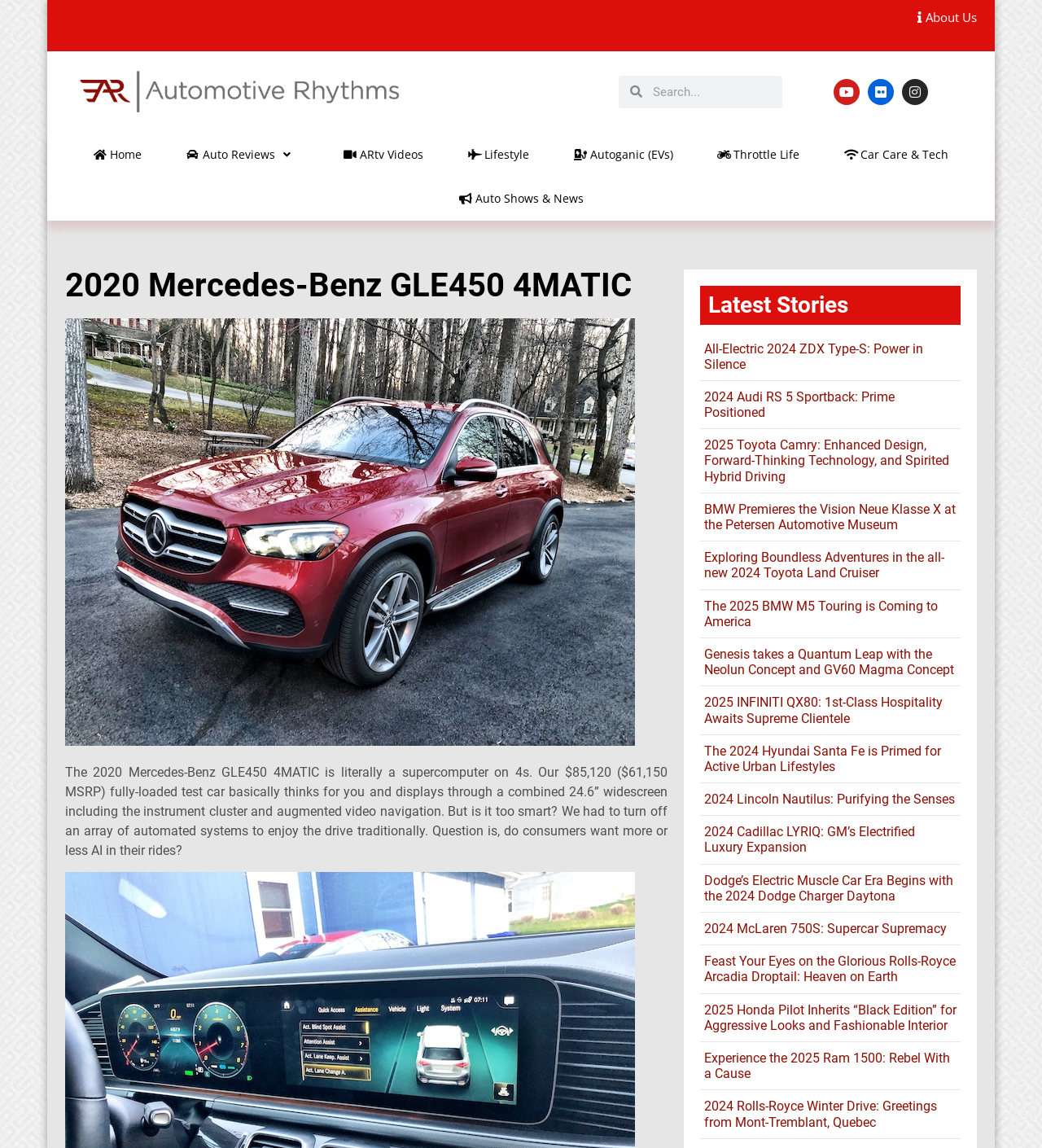Pinpoint the bounding box coordinates for the area that should be clicked to perform the following instruction: "Go to the 'Home' page".

[0.069, 0.115, 0.157, 0.154]